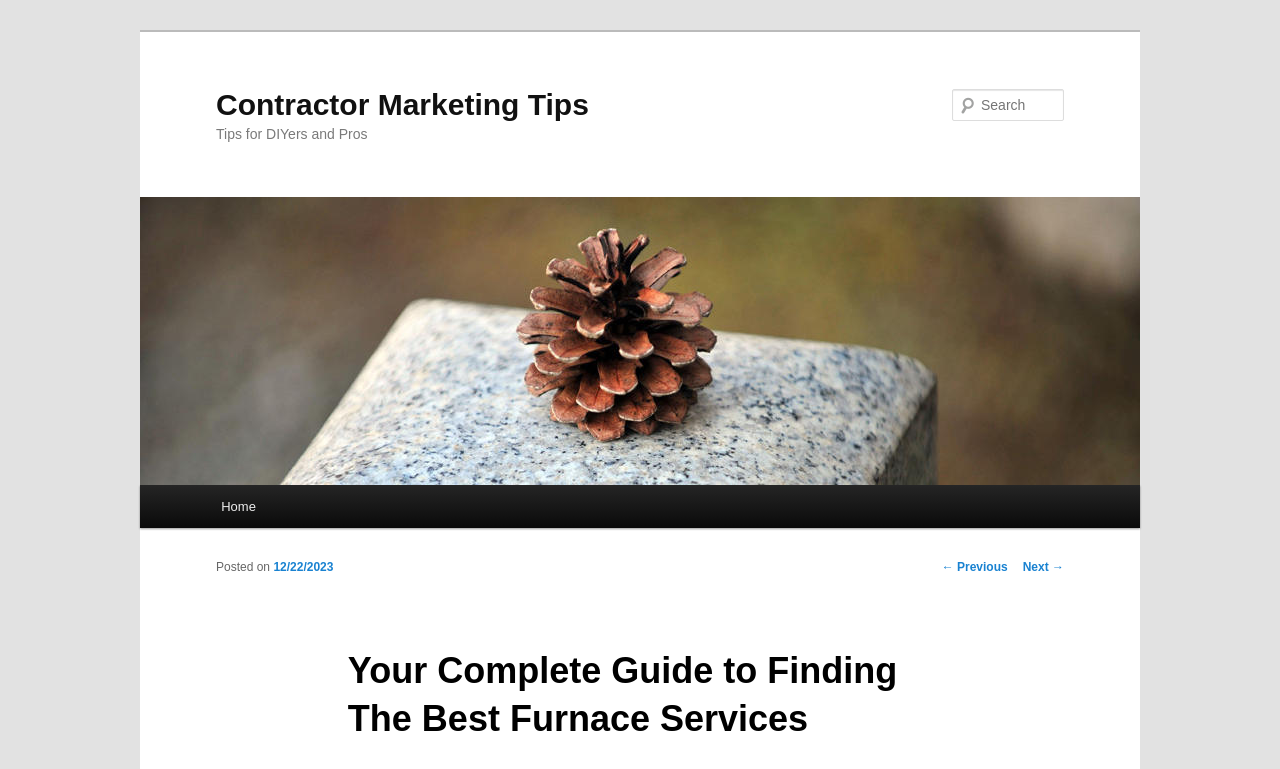Identify the bounding box of the HTML element described as: "12/22/2023".

[0.214, 0.729, 0.26, 0.747]